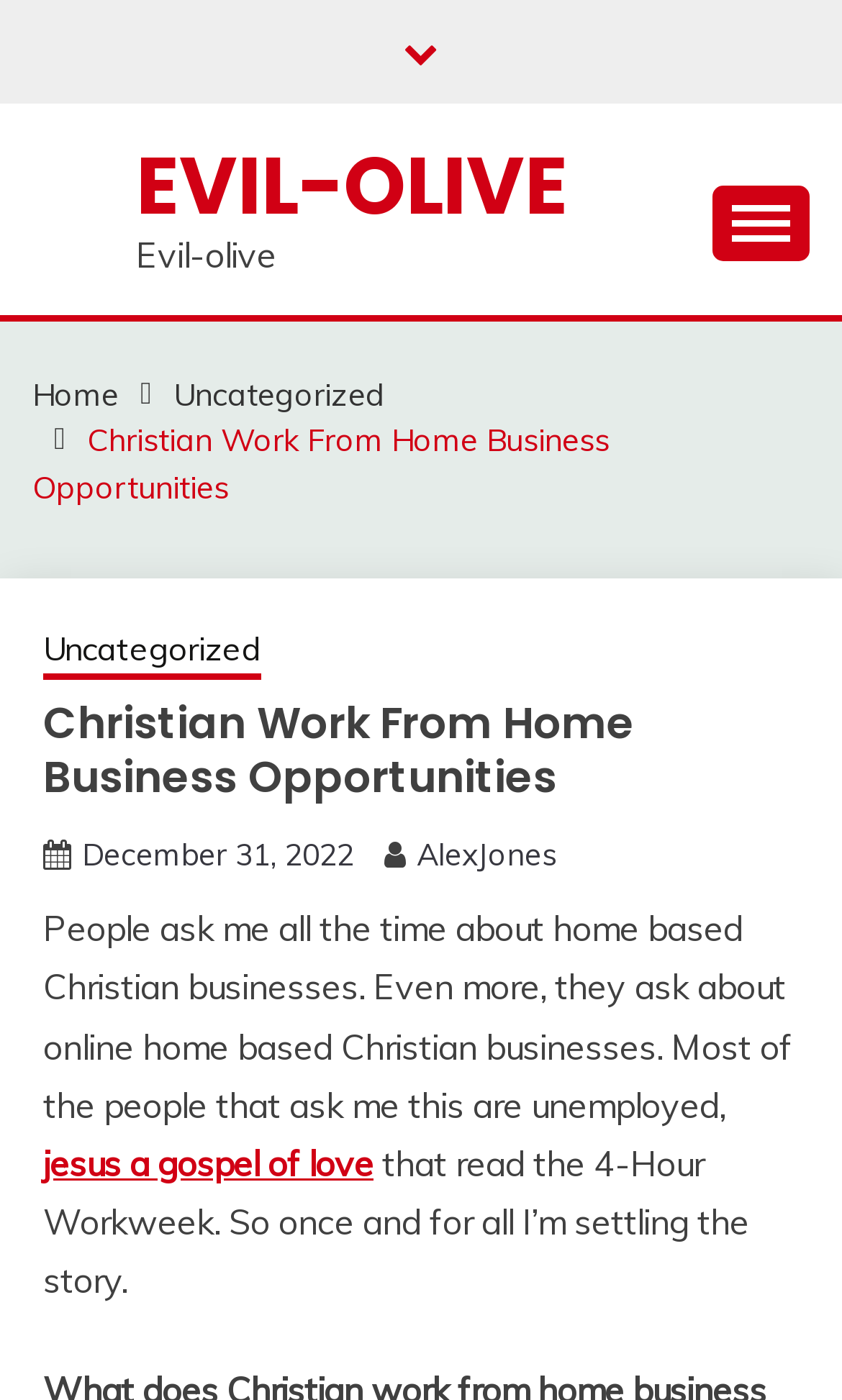Find the bounding box coordinates for the UI element that matches this description: "parent_node: Skip to content".

[0.805, 0.914, 0.923, 0.977]